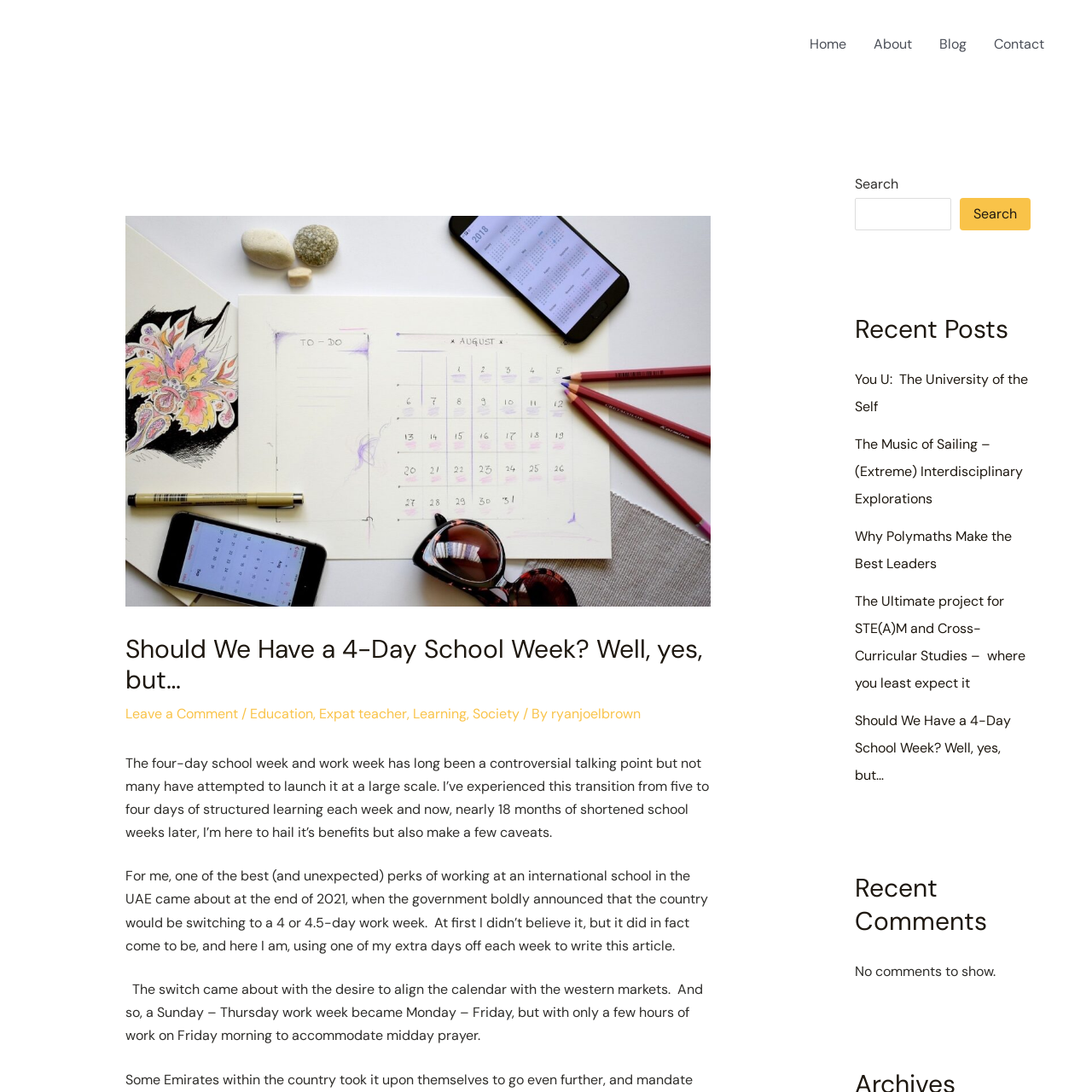Extract the bounding box coordinates for the UI element described by the text: "alt="Ryan Joel Brown"". The coordinates should be in the form of [left, top, right, bottom] with values between 0 and 1.

[0.031, 0.031, 0.078, 0.048]